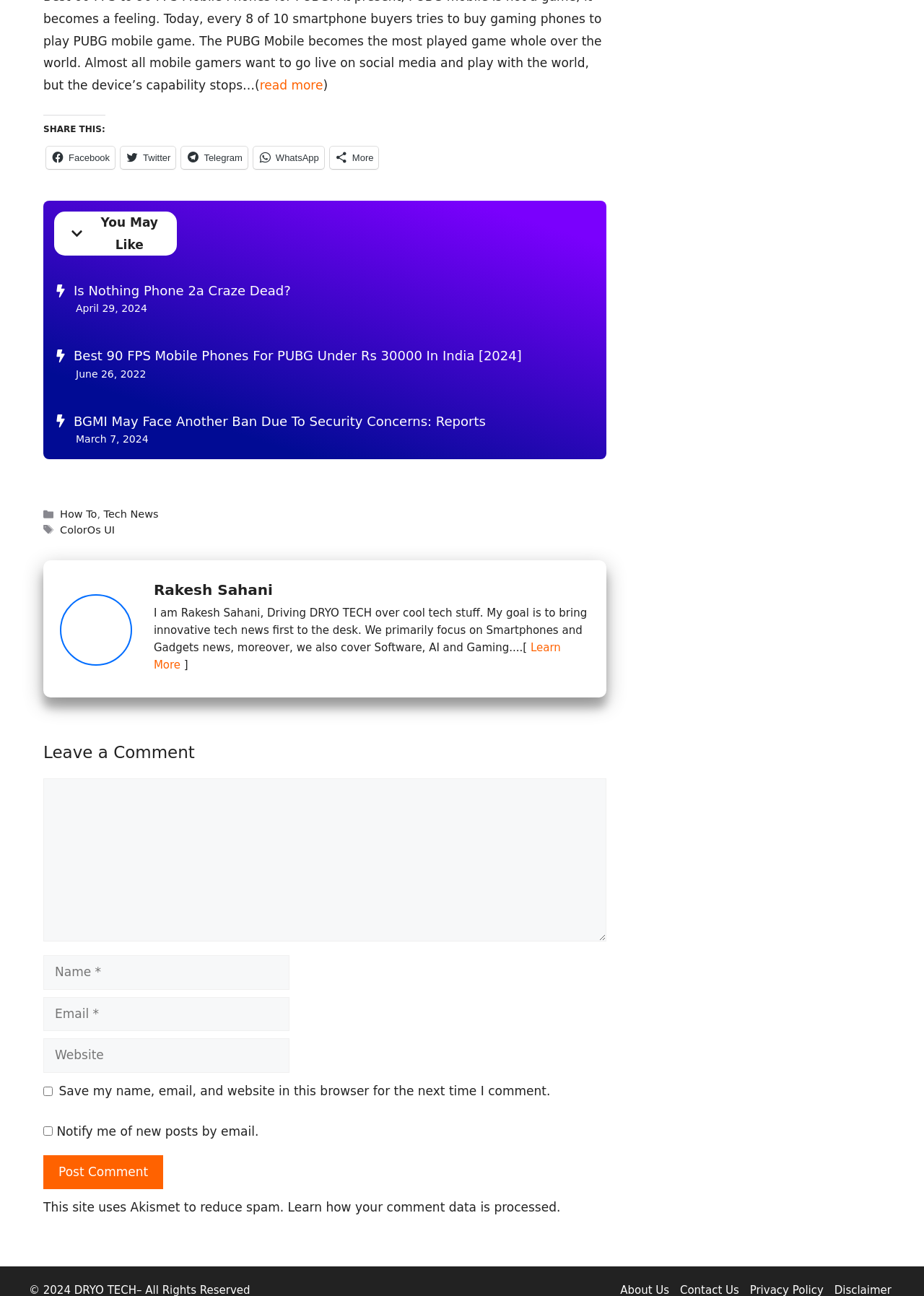Predict the bounding box of the UI element based on this description: "parent_node: Comment name="comment"".

[0.047, 0.601, 0.656, 0.727]